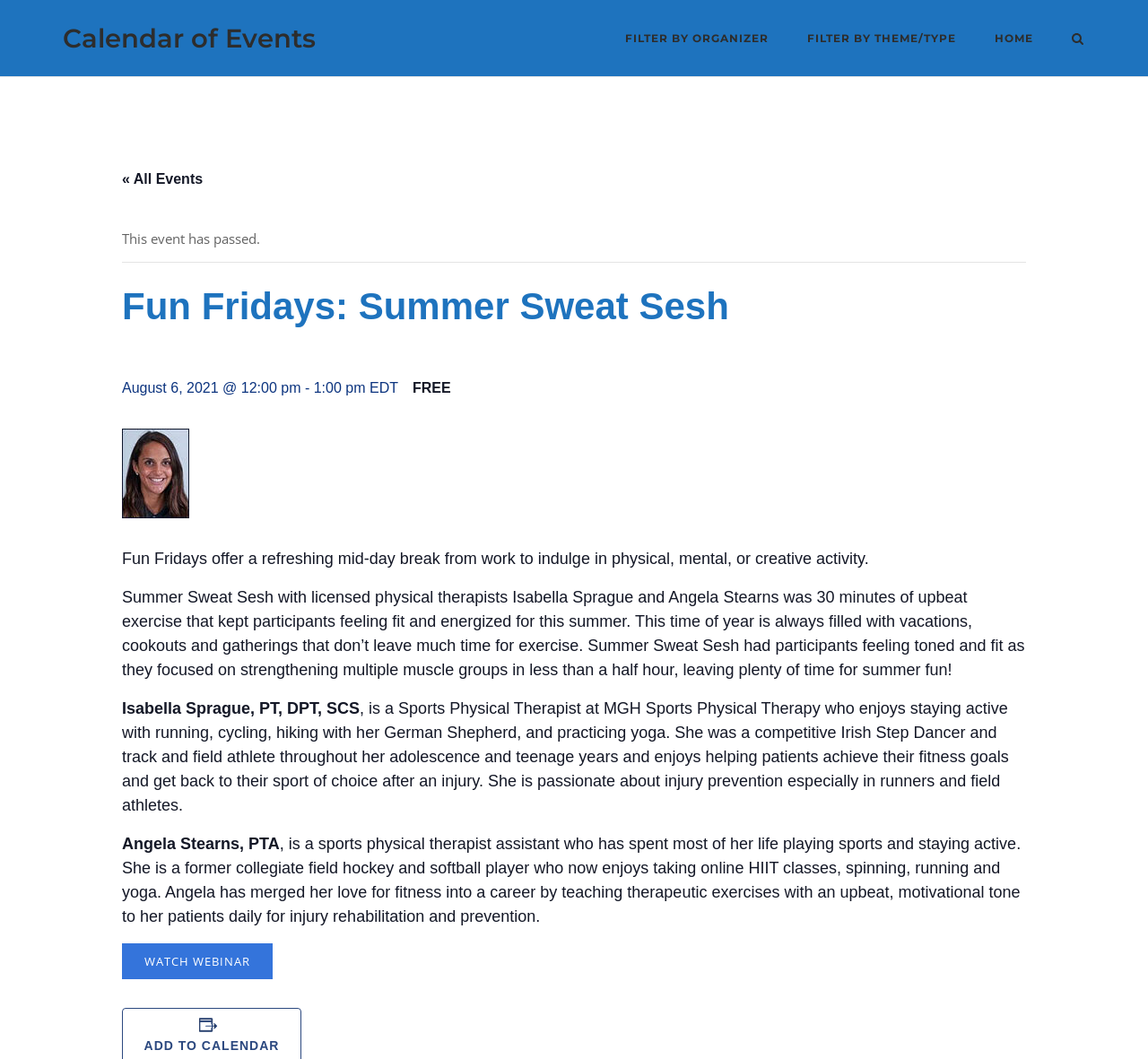Can you find the bounding box coordinates of the area I should click to execute the following instruction: "Click on the 'FILTER BY ORGANIZER' link"?

[0.545, 0.029, 0.67, 0.046]